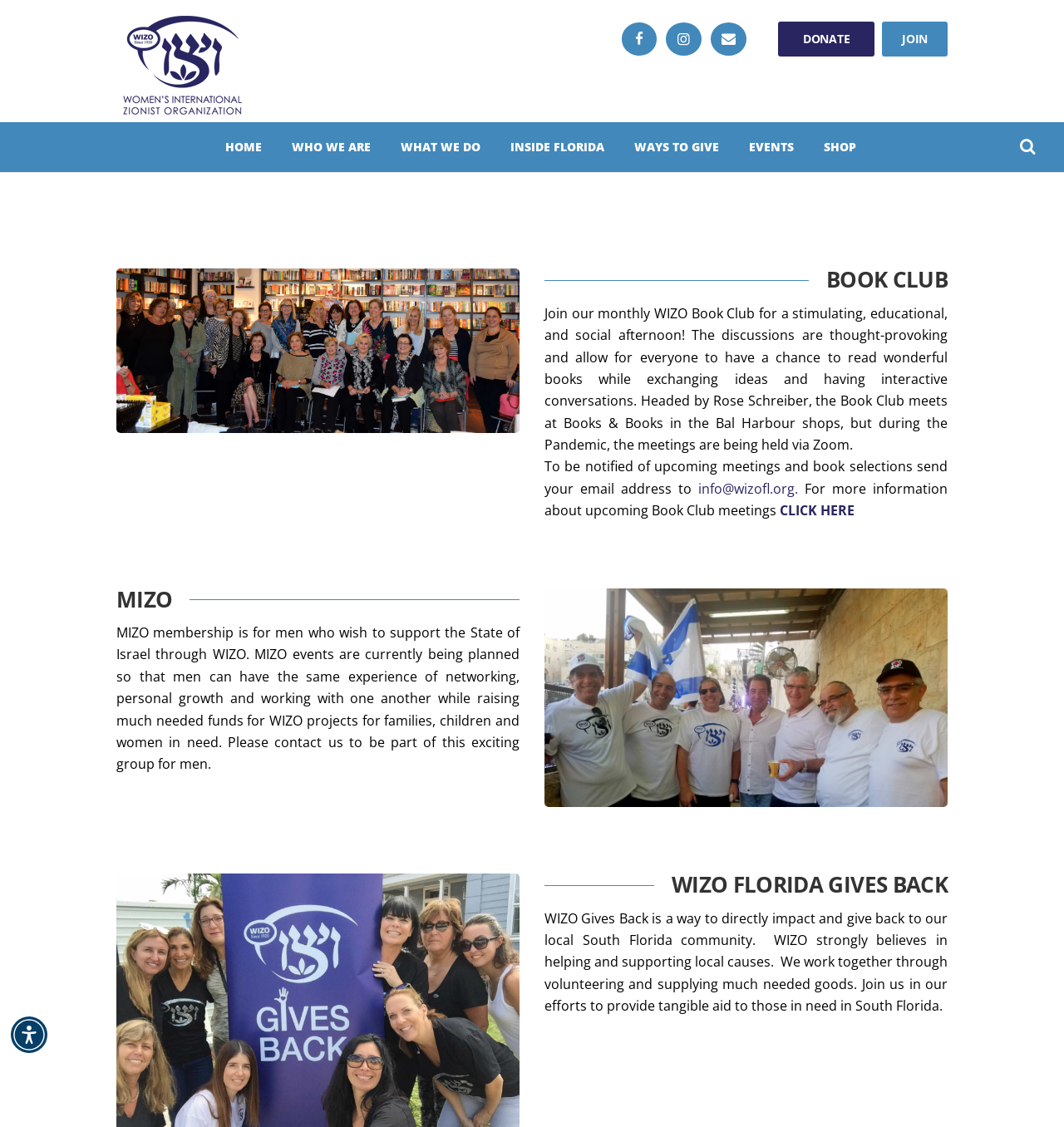Find the bounding box of the web element that fits this description: "Join".

[0.829, 0.019, 0.891, 0.05]